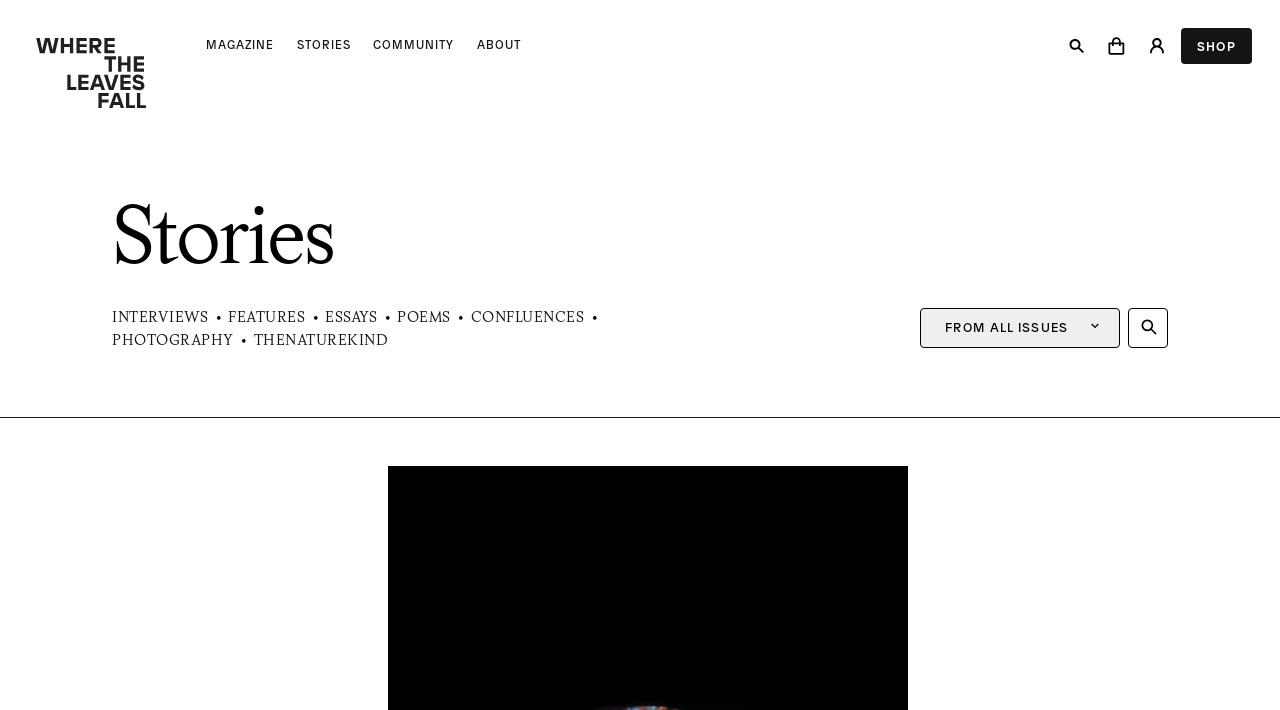Could you provide the bounding box coordinates for the portion of the screen to click to complete this instruction: "Learn about the author James Spooner"?

None